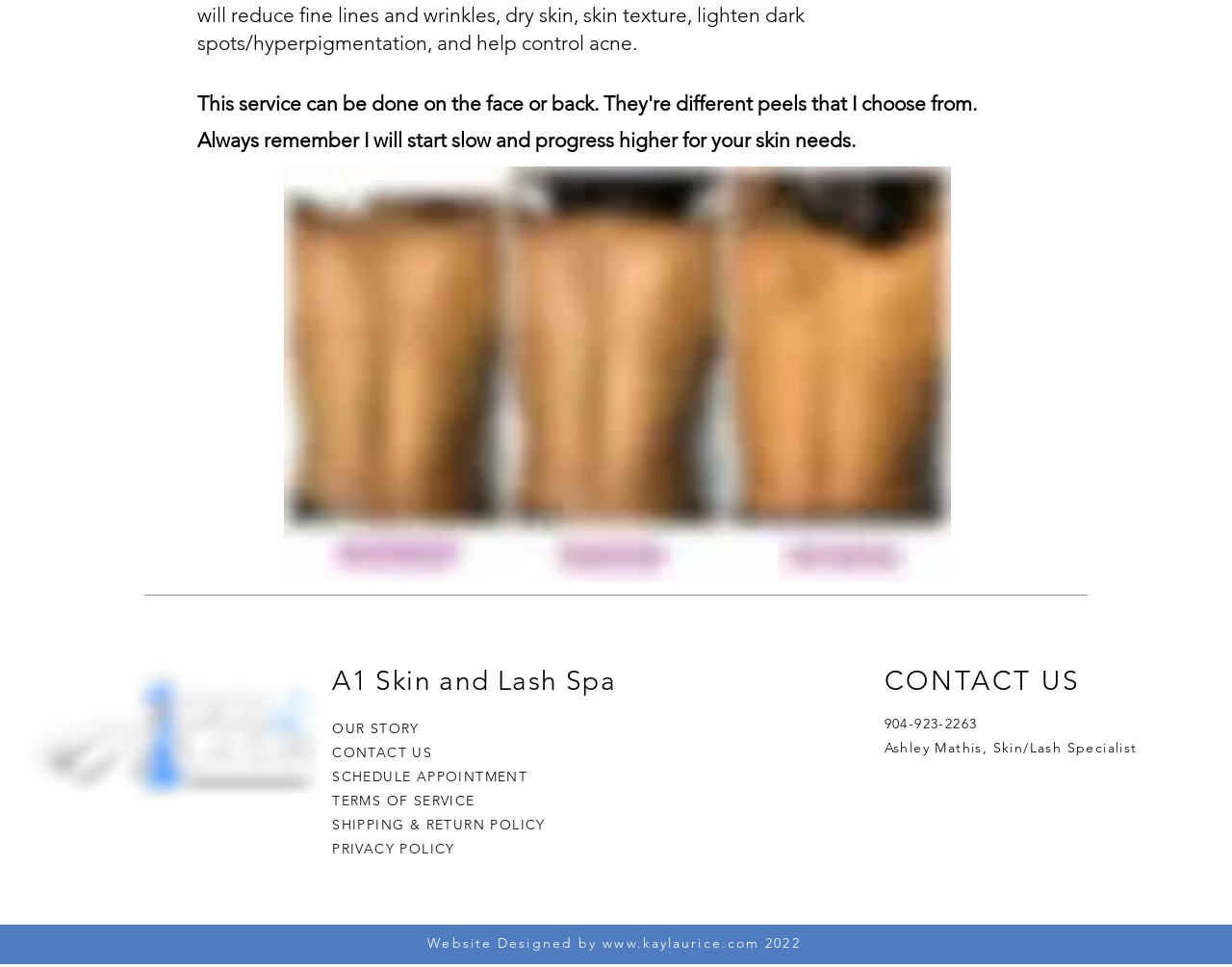Please specify the bounding box coordinates of the region to click in order to perform the following instruction: "Read the 'TAG ARCHIVES: DONATELLO' article".

None